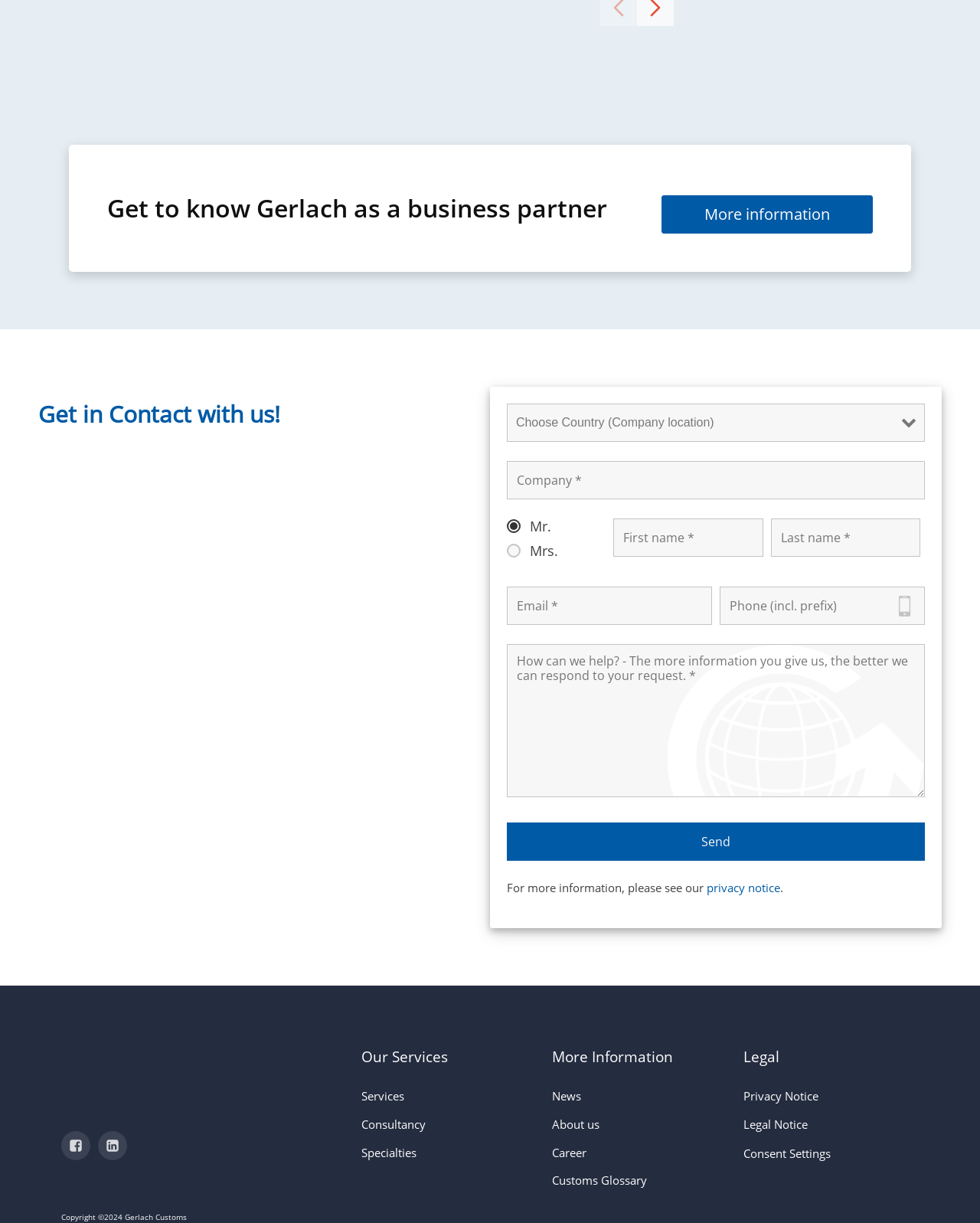Can you show the bounding box coordinates of the region to click on to complete the task described in the instruction: "Click on the 'Send' button"?

[0.517, 0.672, 0.944, 0.704]